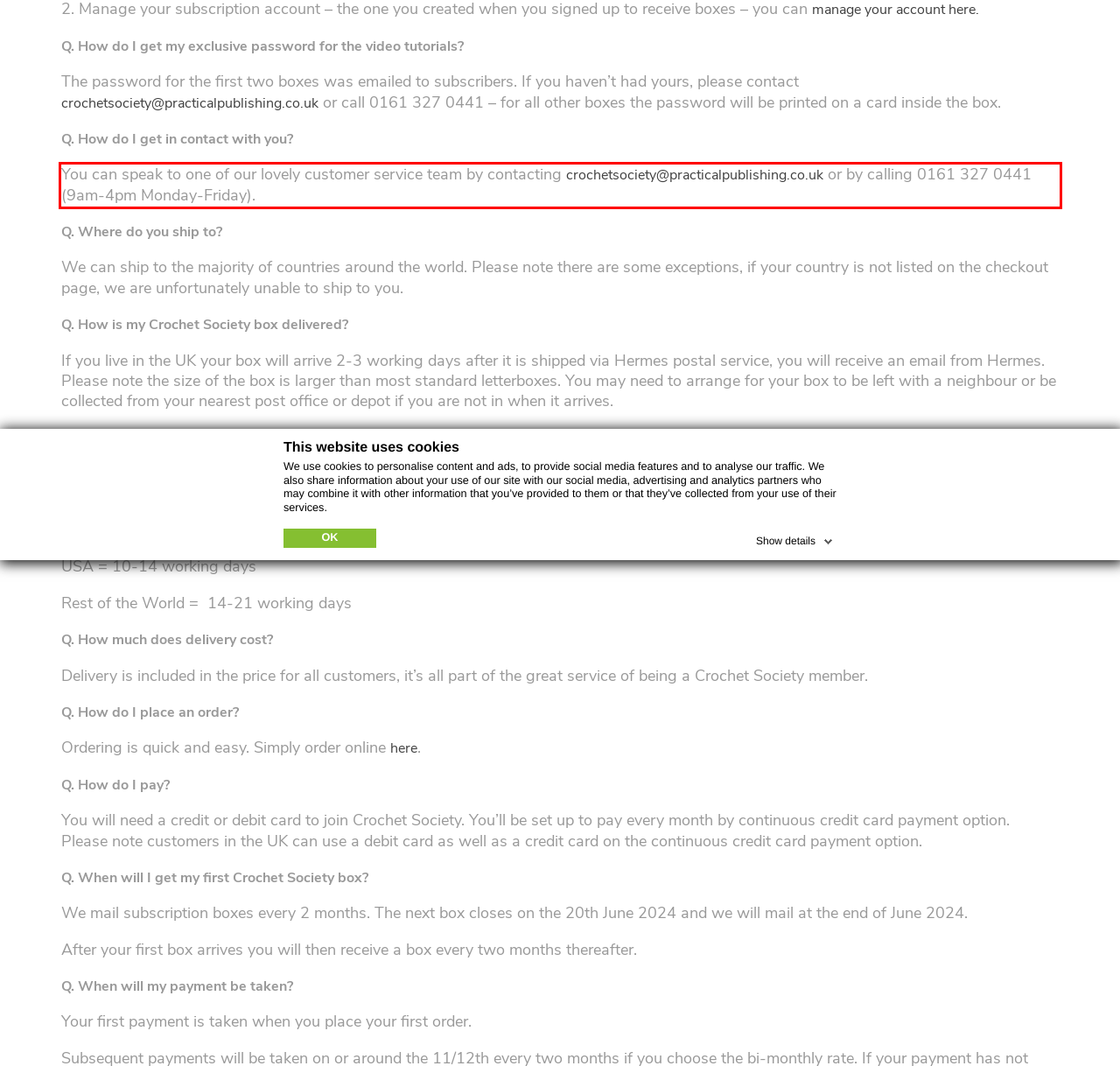Within the screenshot of the webpage, there is a red rectangle. Please recognize and generate the text content inside this red bounding box.

You can speak to one of our lovely customer service team by contacting crochetsociety@practicalpublishing.co.uk or by calling 0161 327 0441 (9am-4pm Monday-Friday).